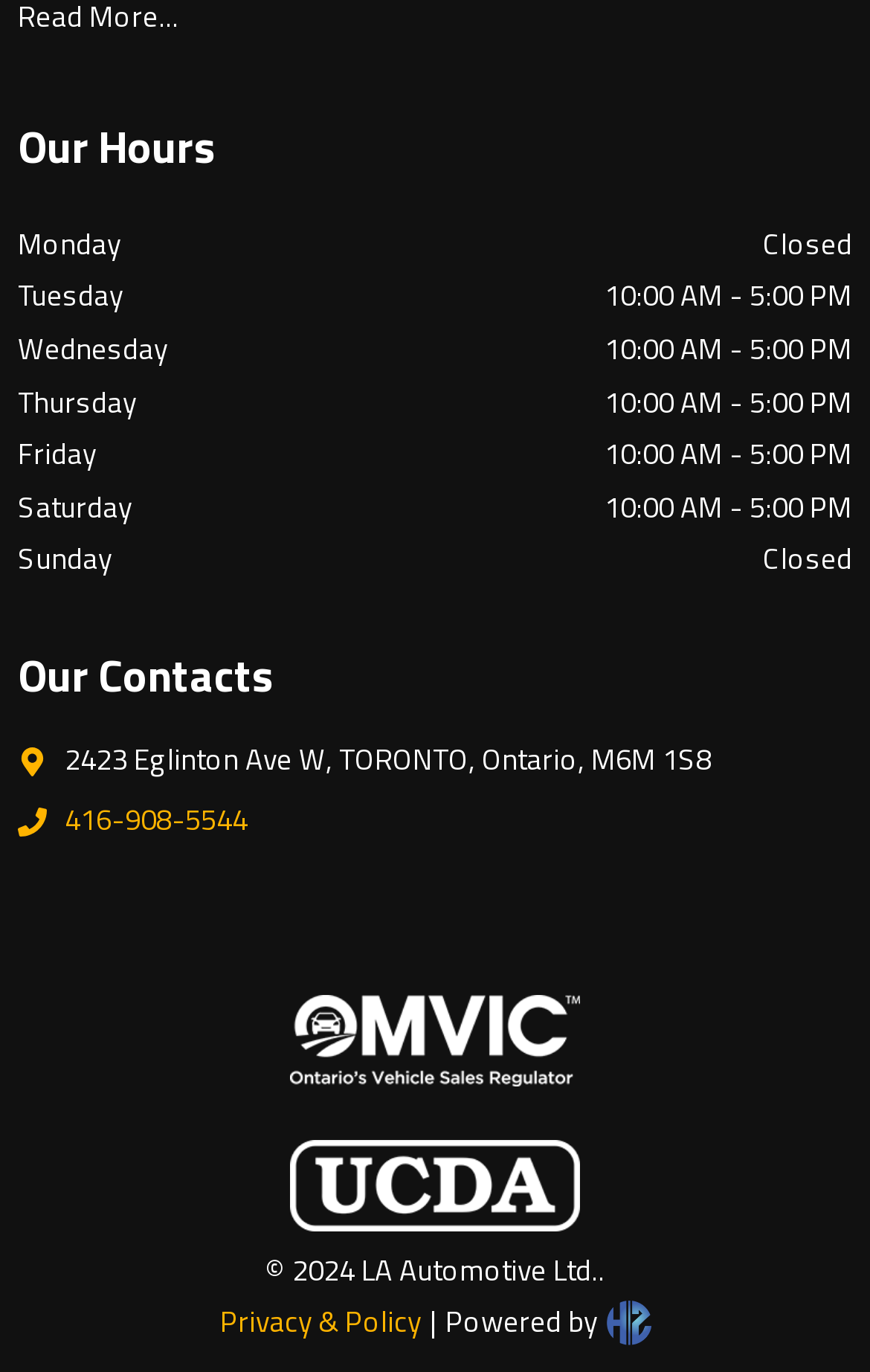What is the business's phone number?
Provide a concise answer using a single word or phrase based on the image.

416-908-5544